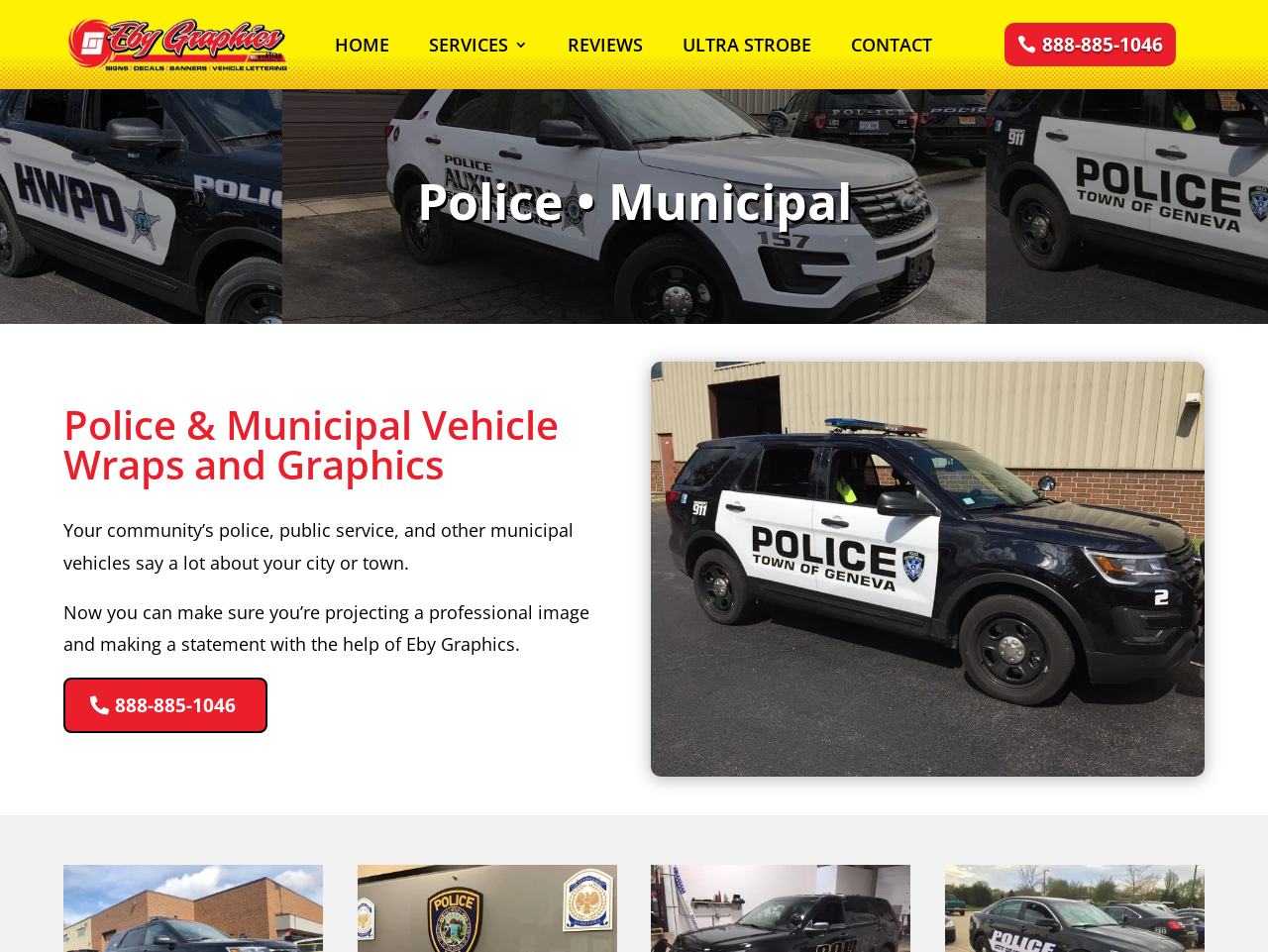Find and provide the bounding box coordinates for the UI element described here: "Ultra Strobe". The coordinates should be given as four float numbers between 0 and 1: [left, top, right, bottom].

[0.539, 0.04, 0.64, 0.062]